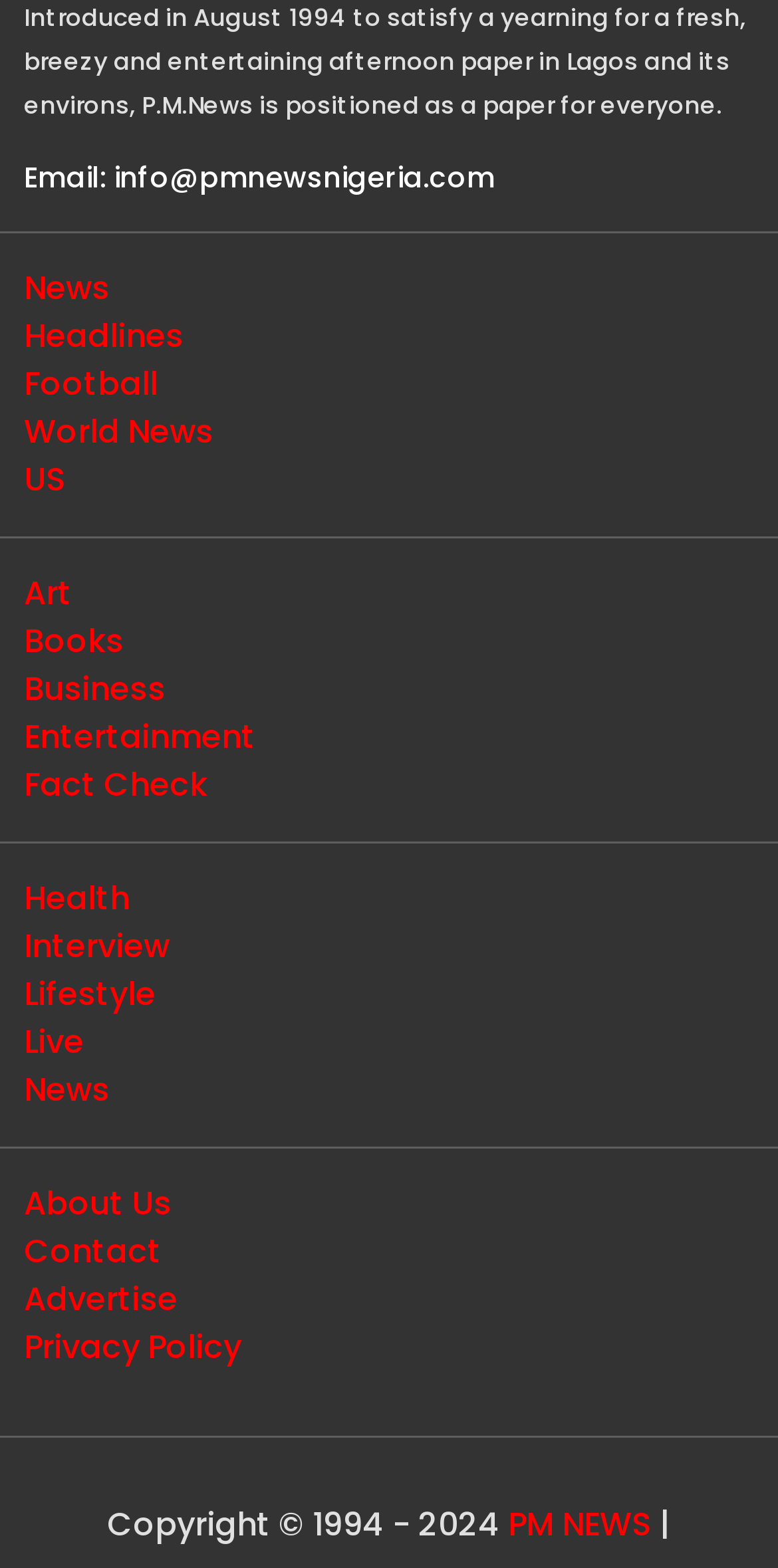What is the purpose of the separator elements on the webpage?
Provide a fully detailed and comprehensive answer to the question.

The separator elements with orientation: horizontal are used to separate the link elements into different sections or categories on the webpage. They are located between the link elements and help to visually distinguish between the different categories of news.